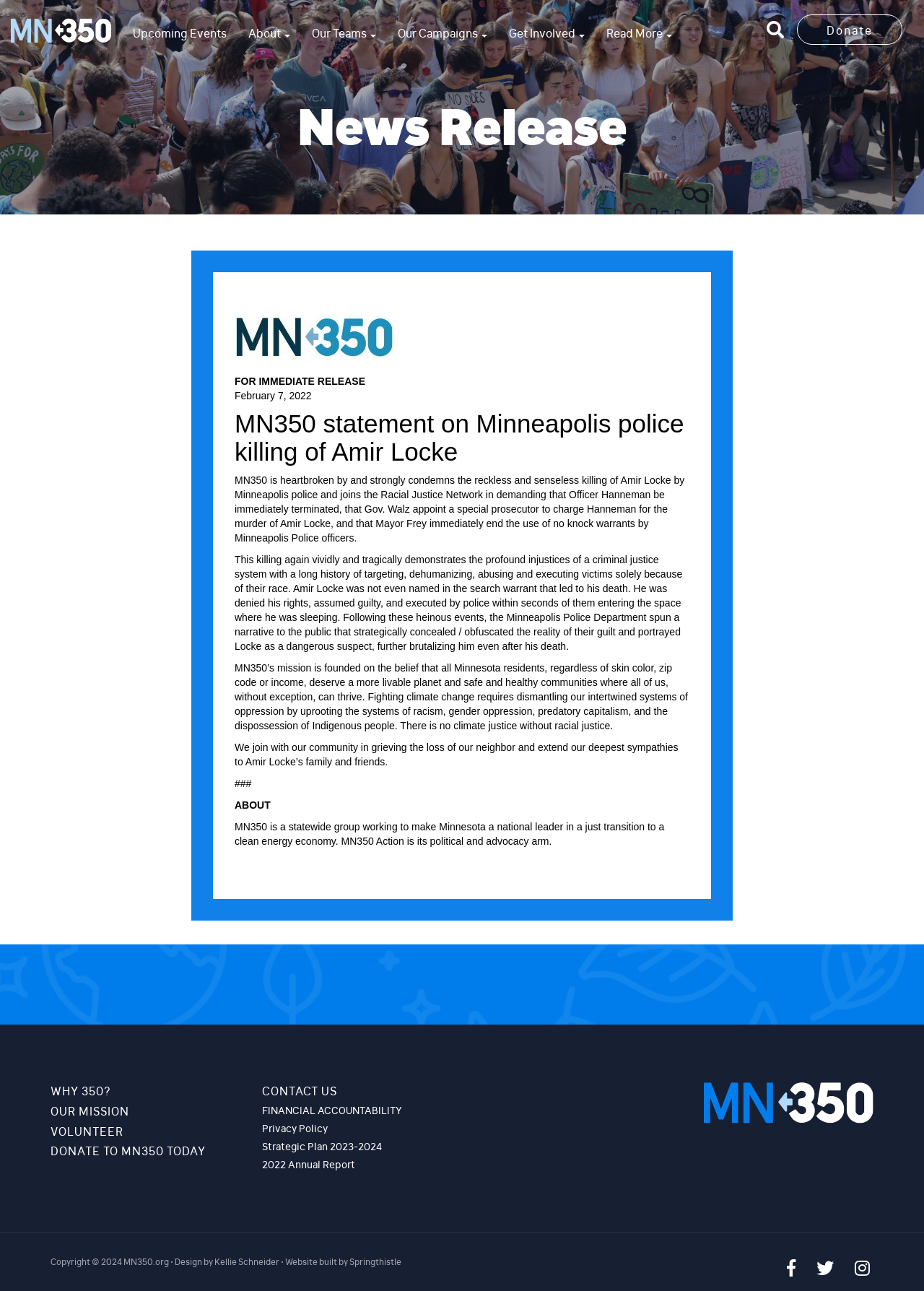Respond to the question below with a single word or phrase: What is the purpose of MN350?

Climate justice and racial justice